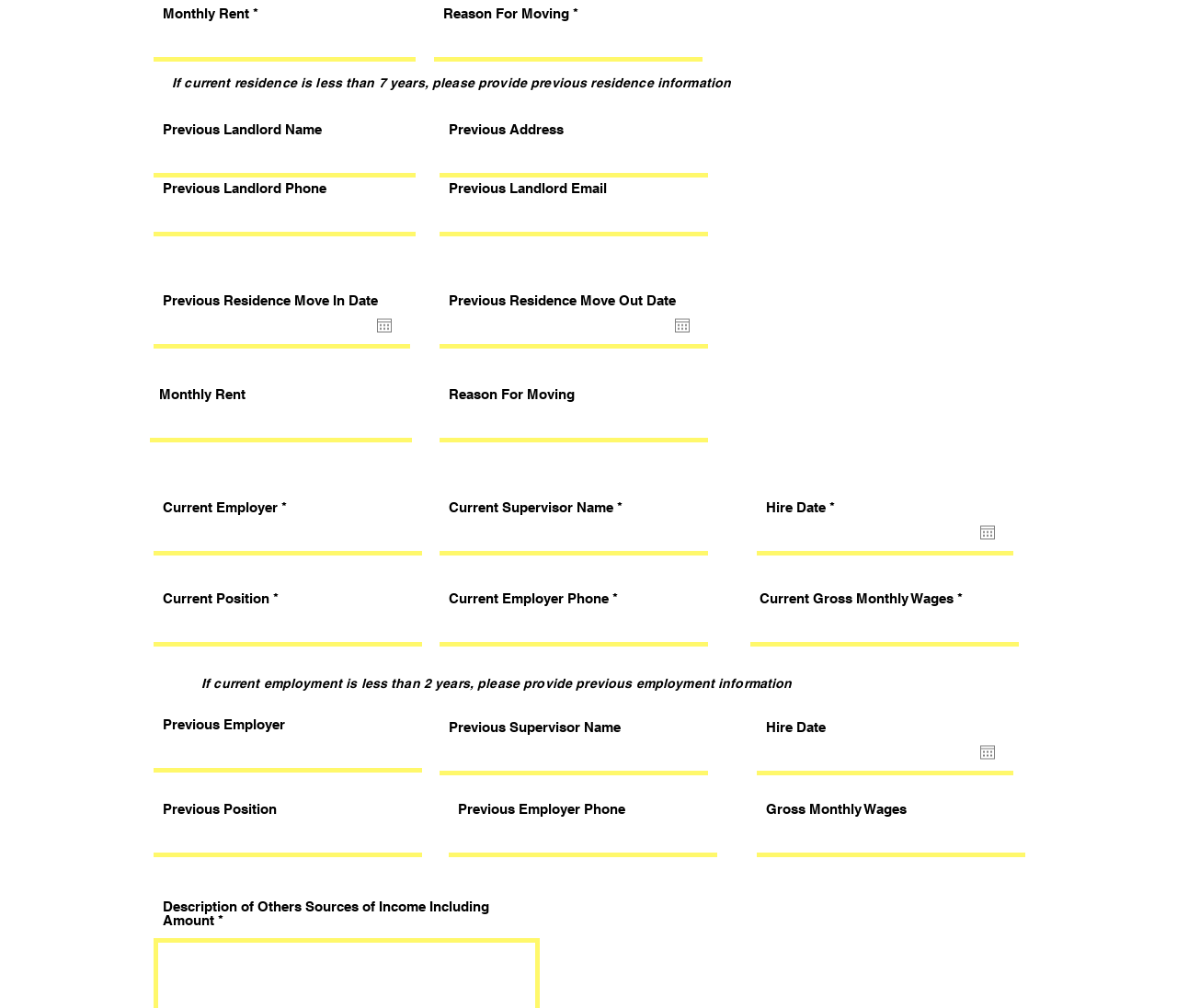Bounding box coordinates are given in the format (top-left x, top-left y, bottom-right x, bottom-right y). All values should be floating point numbers between 0 and 1. Provide the bounding box coordinate for the UI element described as: name="current-employer" placeholder=""

[0.13, 0.51, 0.359, 0.551]